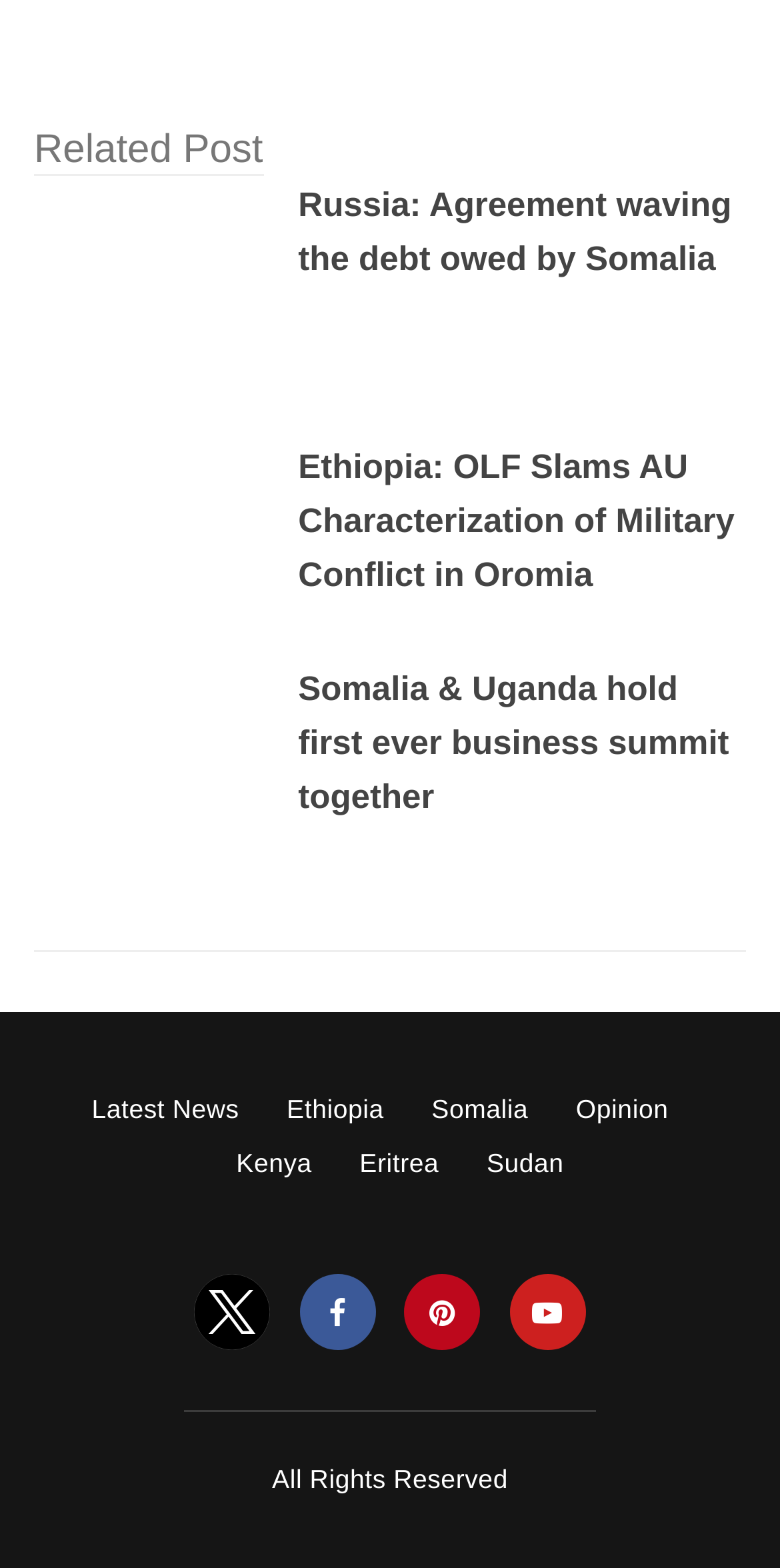Could you specify the bounding box coordinates for the clickable section to complete the following instruction: "Check out the business summit between Somalia and Uganda"?

[0.382, 0.428, 0.935, 0.521]